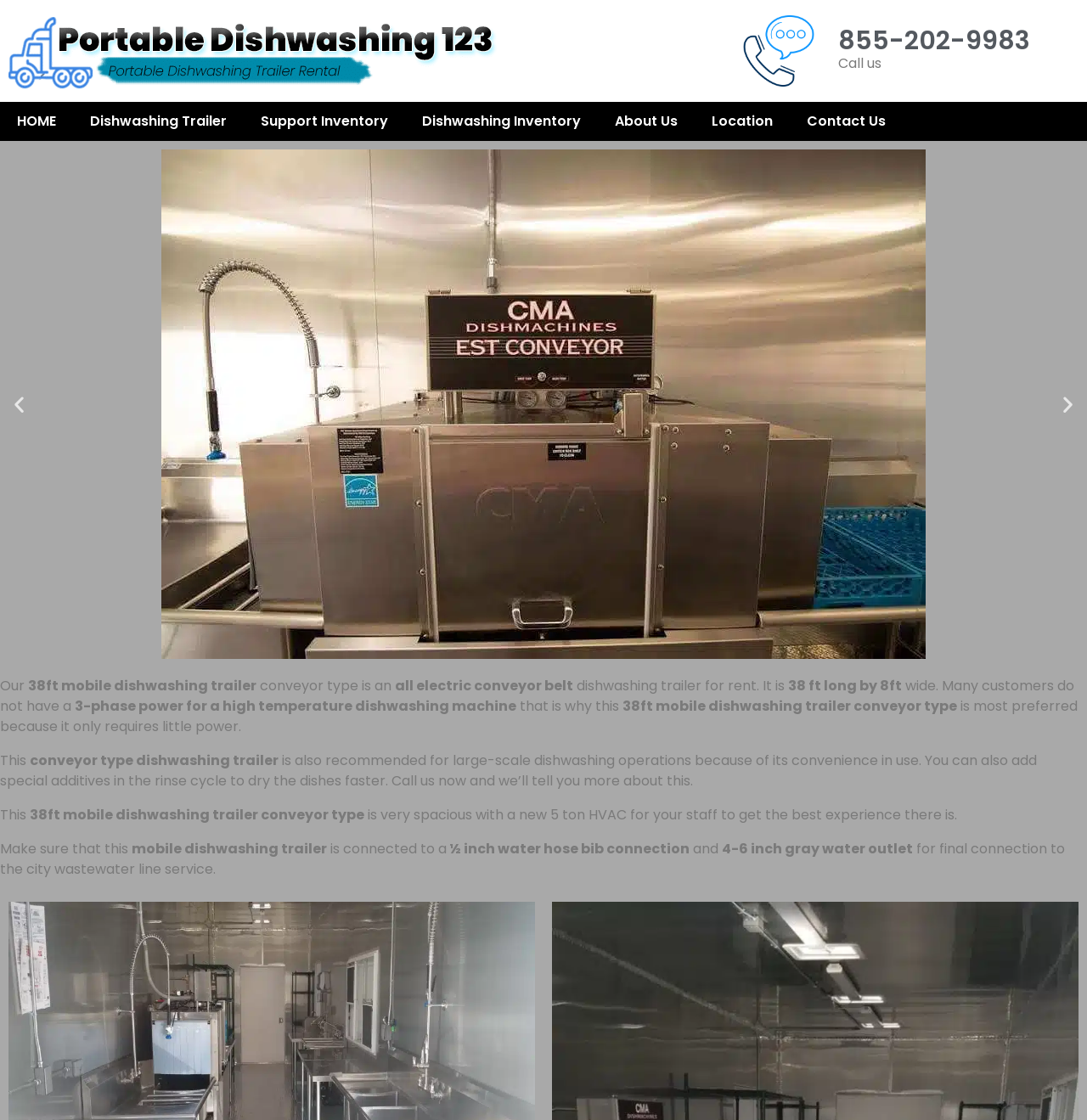What is the capacity of the HVAC in the trailer? Observe the screenshot and provide a one-word or short phrase answer.

5 ton